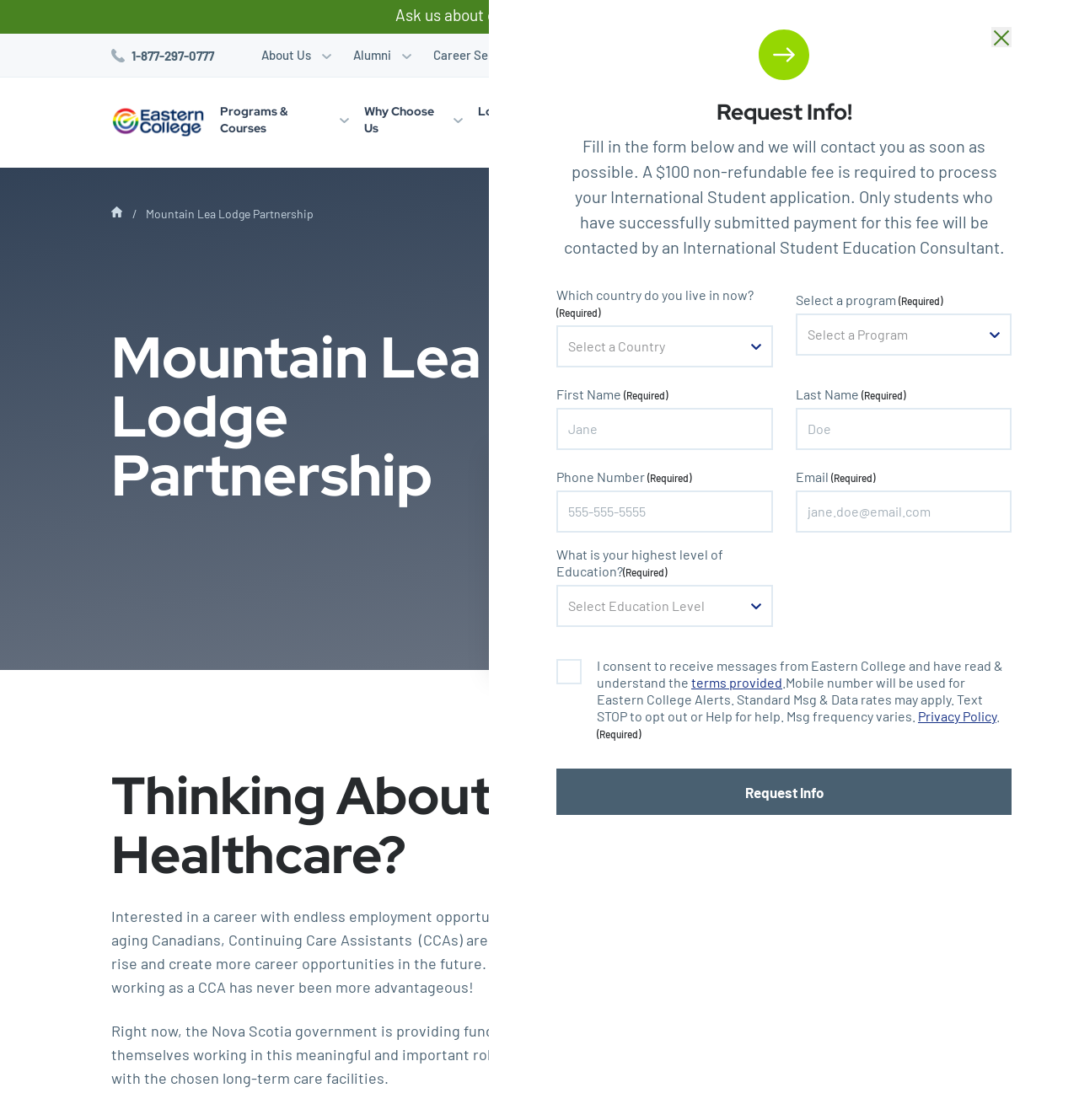What is the name of the program that provides free tuition for training?
Provide a detailed and well-explained answer to the question.

I found the answer by looking at the heading 'Mountain Lea Lodge Partnership' and the text 'Learn how Mountain Lea Lodge has partnered with Eastern College to provide free CCA training.' This suggests that the Mountain Lea Lodge Partnership is the program that provides free tuition for training.